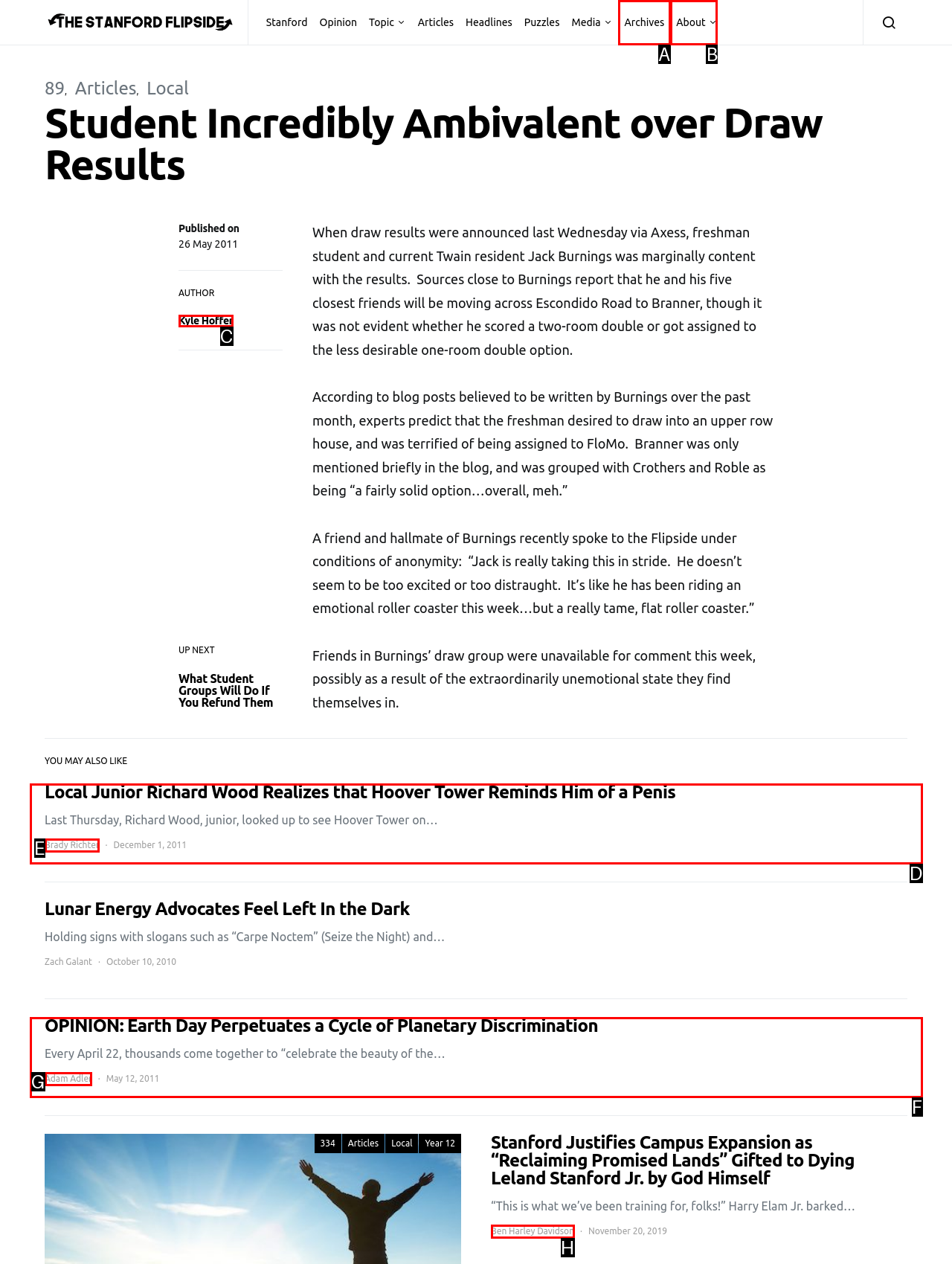Select the letter of the HTML element that best fits the description: Ben Harley Davidson
Answer with the corresponding letter from the provided choices.

H